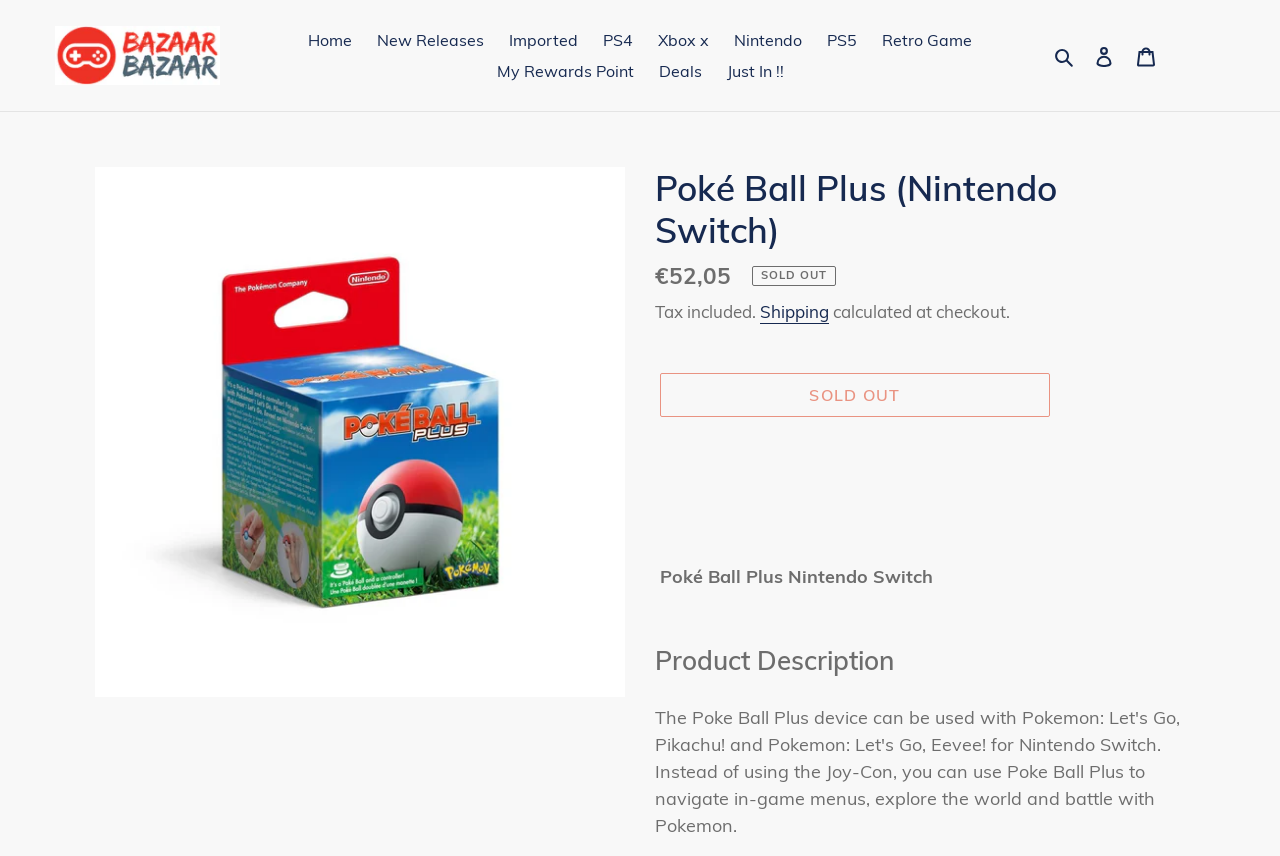Pinpoint the bounding box coordinates of the clickable element to carry out the following instruction: "Search for a product."

[0.818, 0.048, 0.846, 0.082]